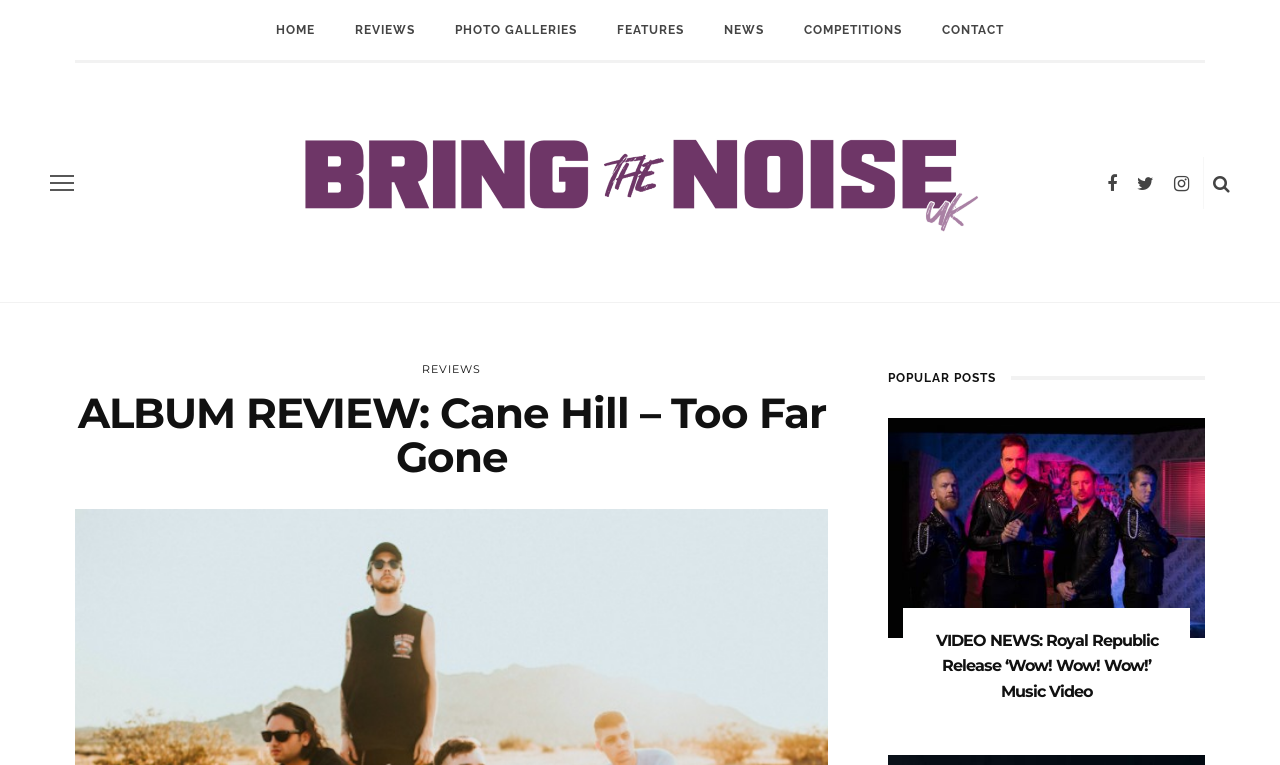Give a one-word or phrase response to the following question: What is the name of the website?

Bring the Noise UK